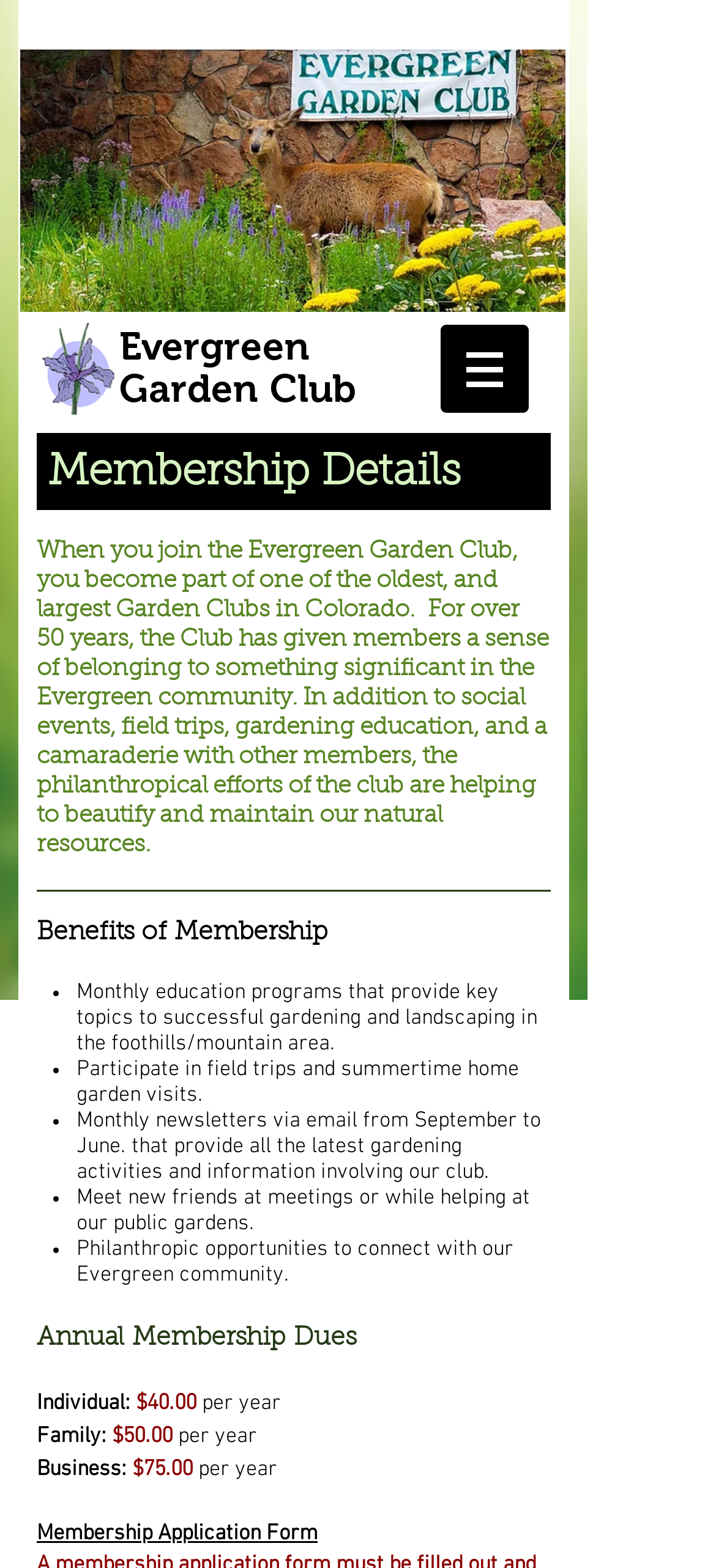Analyze the image and give a detailed response to the question:
How can I apply for membership?

The webpage provides a link to the Membership Application Form which can be used to apply for membership. The link is located at the bottom of the webpage in the section about Membership Application.